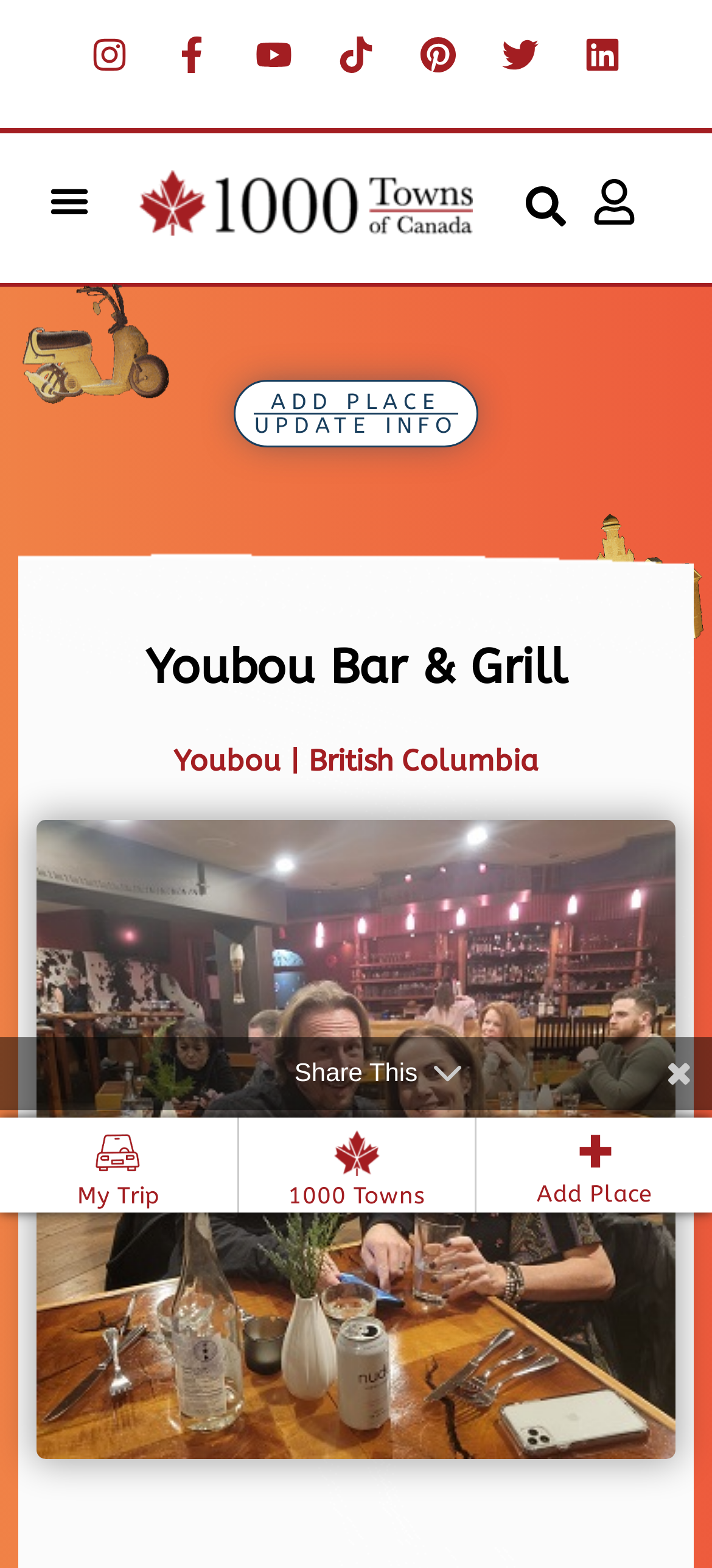Locate the bounding box coordinates of the element that should be clicked to fulfill the instruction: "Visit Youbou Bar & Grill page".

[0.244, 0.474, 0.756, 0.496]